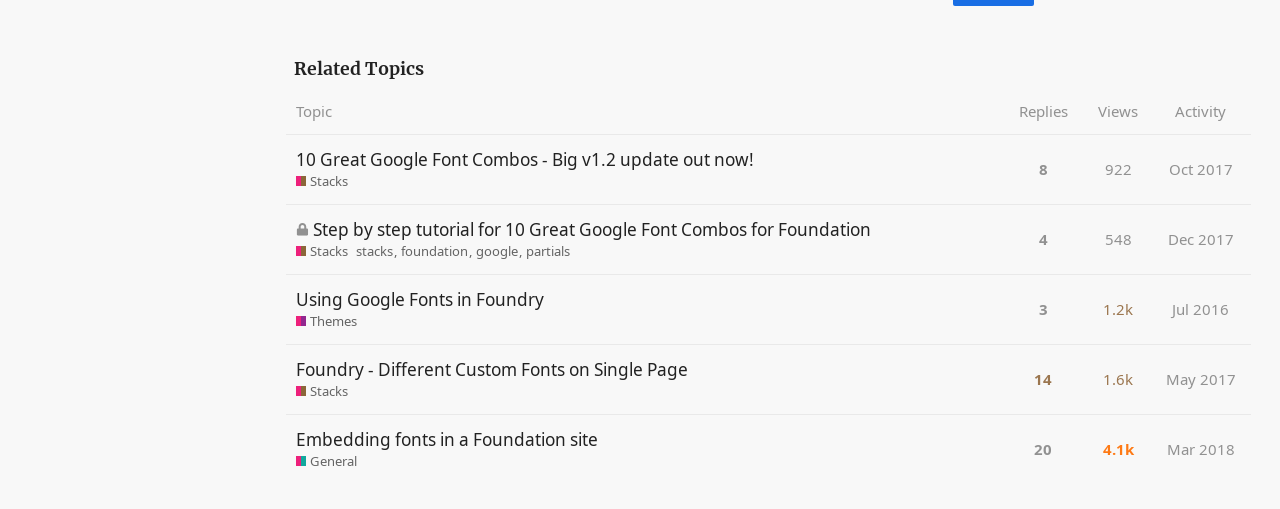Respond with a single word or phrase:
What is the topic with the most replies?

Embedding fonts in a Foundation site